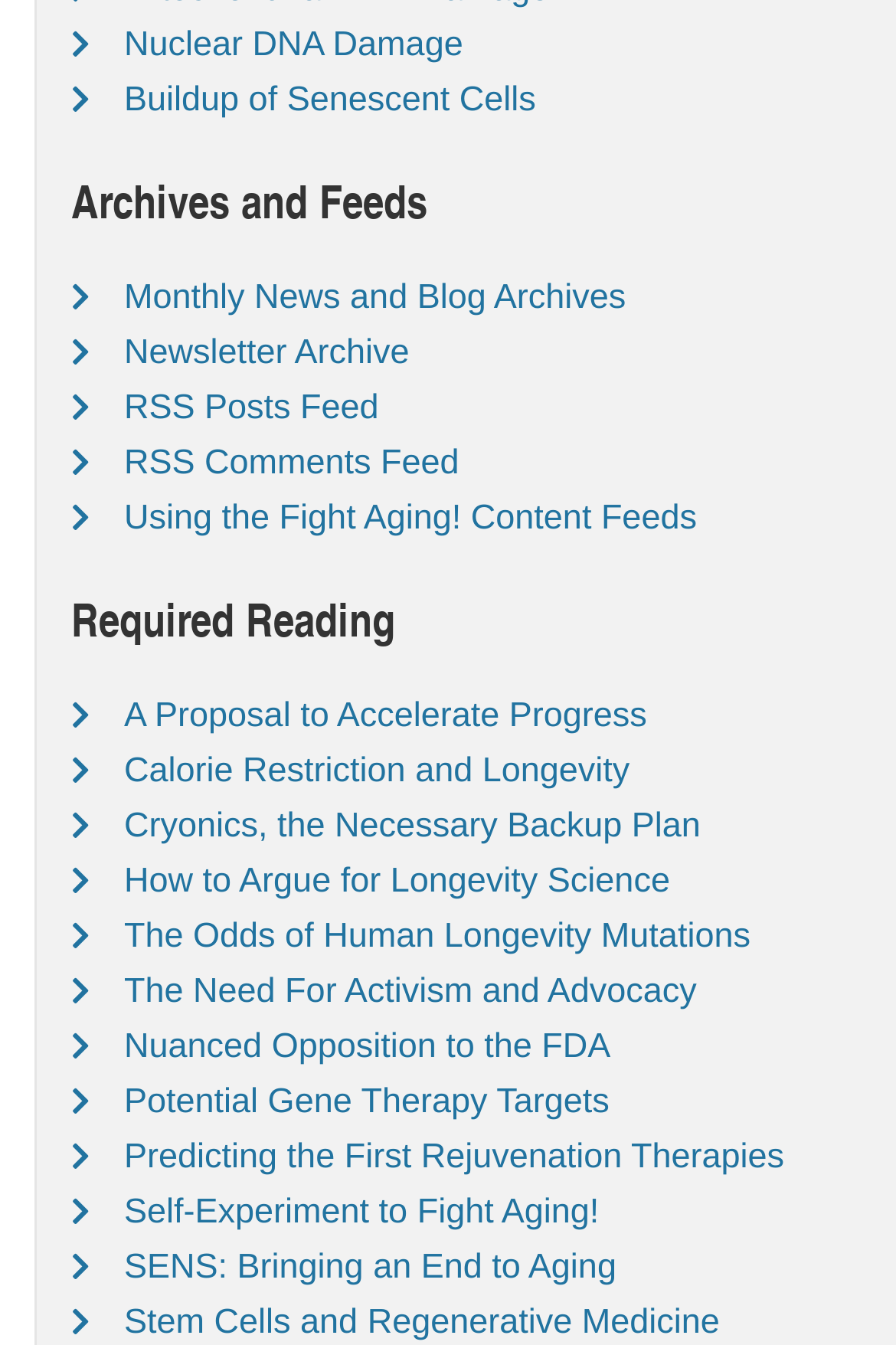Are there any archives on this webpage?
Using the image, answer in one word or phrase.

Yes